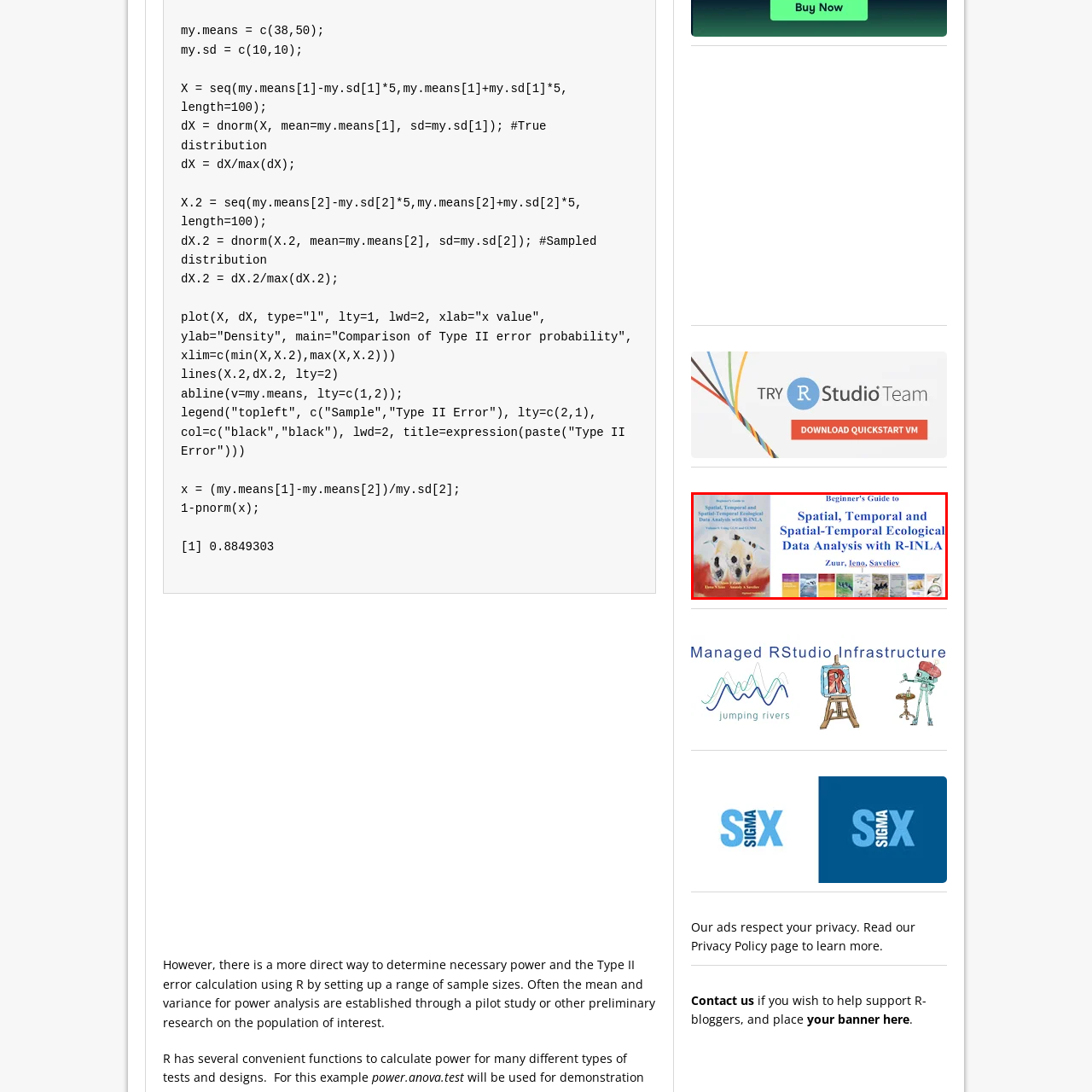Provide a comprehensive description of the image located within the red boundary.

The image showcases the cover of a book titled "Beginner's Guide to Spatial, Temporal and Spatial-Temporal Ecological Data Analysis with R-INLA." The cover features vibrant colors, with the primary title displayed prominently in blue text. Below the title, the authors' names—Zuur, Ieno, and Savelsliex—are listed, indicating the contributors to this resource. Surrounding the main title are various smaller book covers, suggesting a collection of related works or additional resources on ecological data analysis. This image serves to visually introduce a comprehensive guide aimed at helping beginners navigate the complexities of spatial and temporal data analysis within the R programming environment.